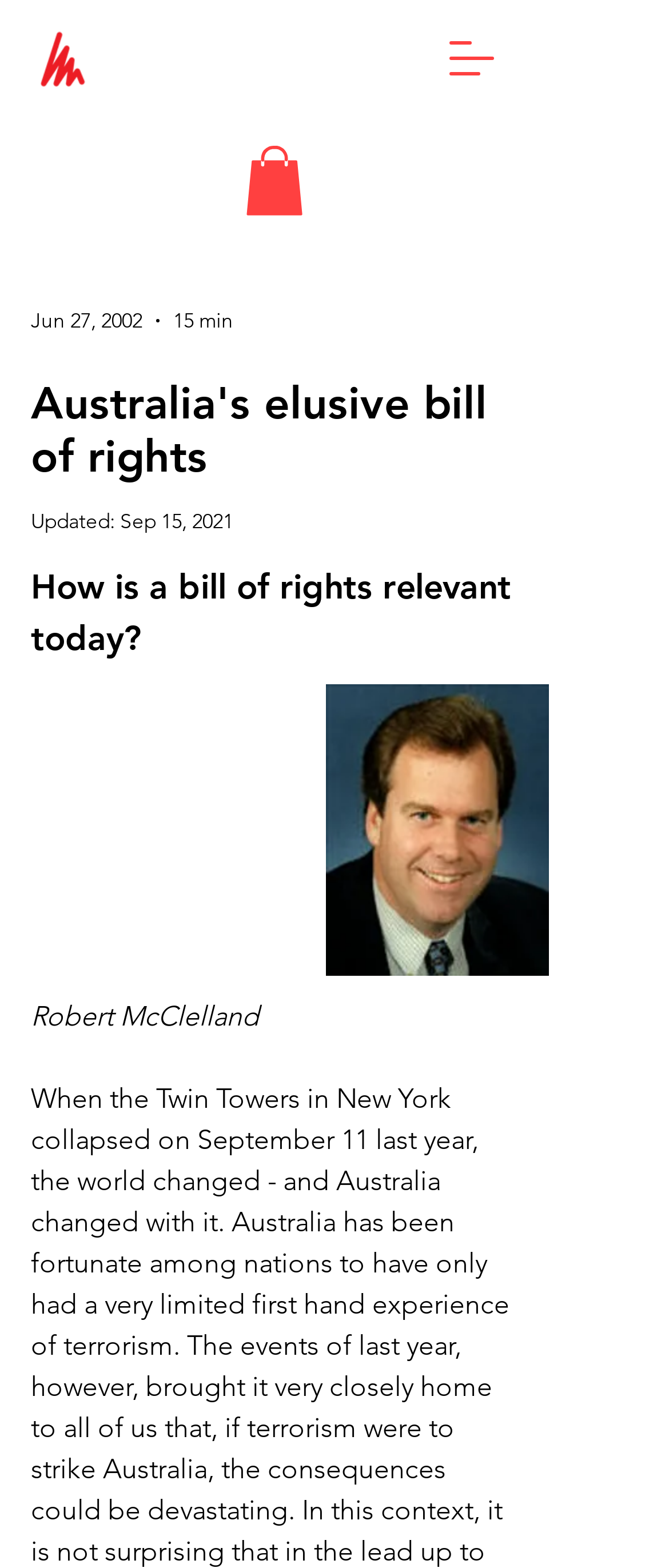Respond to the question below with a single word or phrase:
When was the article last updated?

Sep 15, 2021